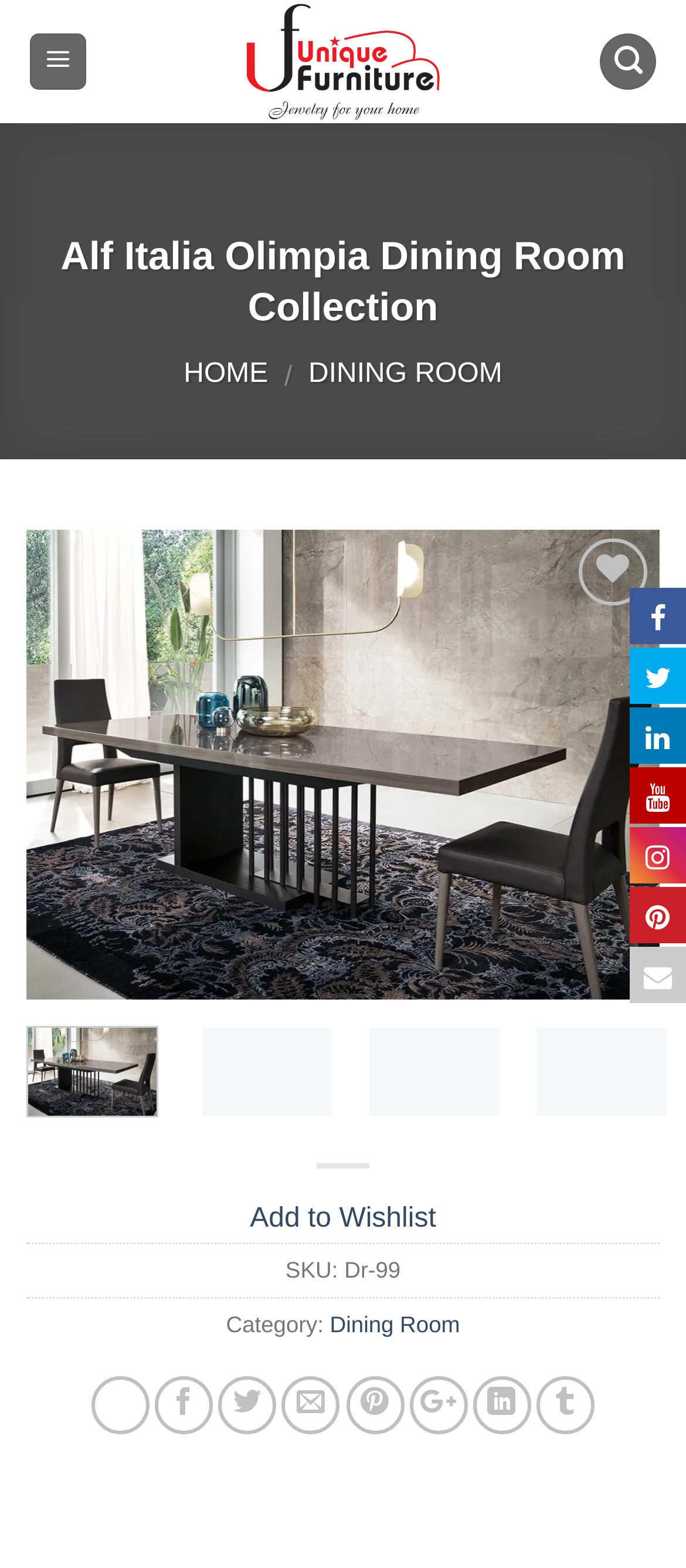How many images are displayed below the main image?
Please answer the question with as much detail and depth as you can.

Below the main image, there are four smaller images displayed, which can be identified by their bounding box coordinates and OCR text.